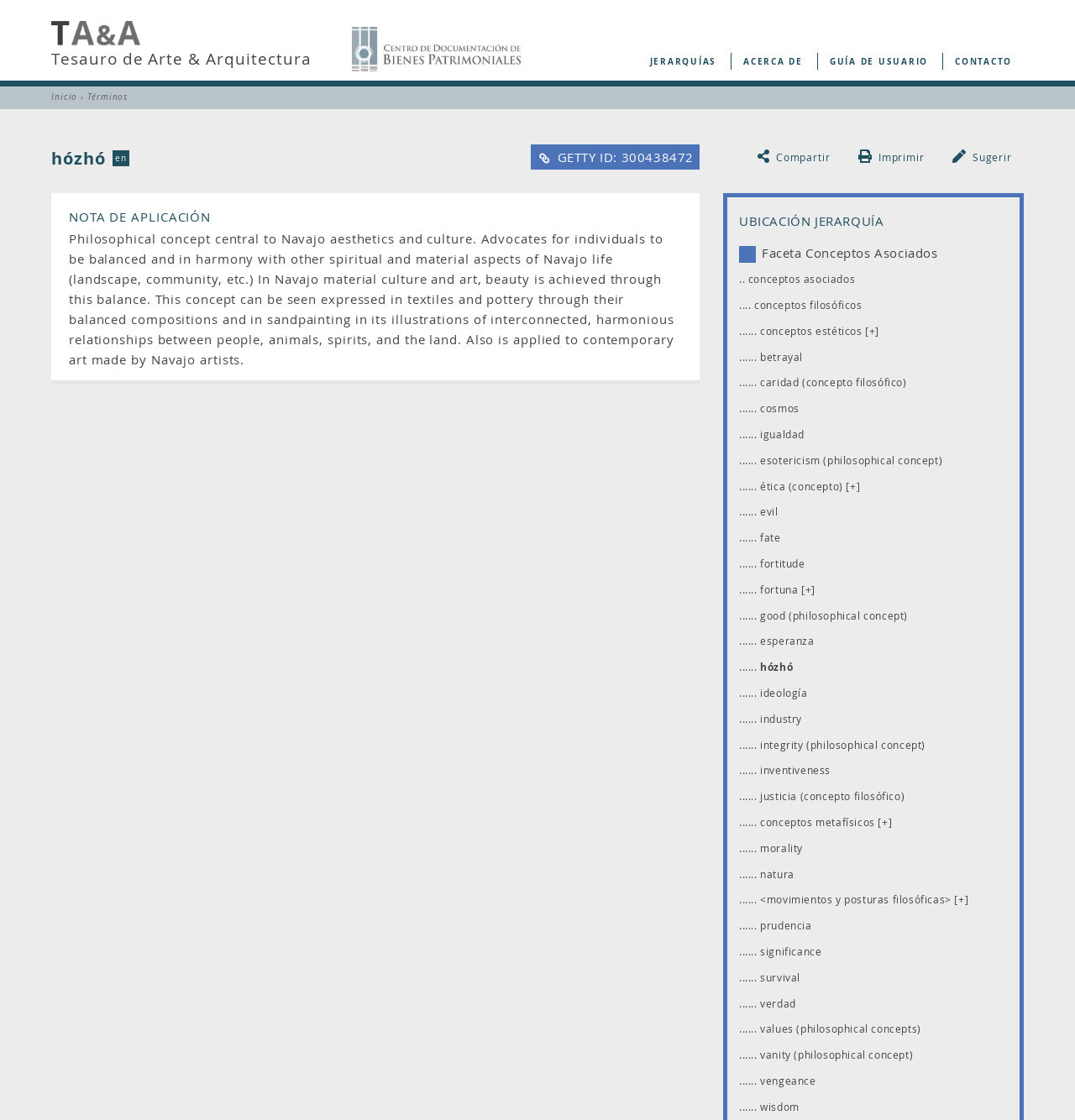Kindly determine the bounding box coordinates for the clickable area to achieve the given instruction: "Explore 'Faceta Conceptos Asociados'".

[0.709, 0.219, 0.872, 0.233]